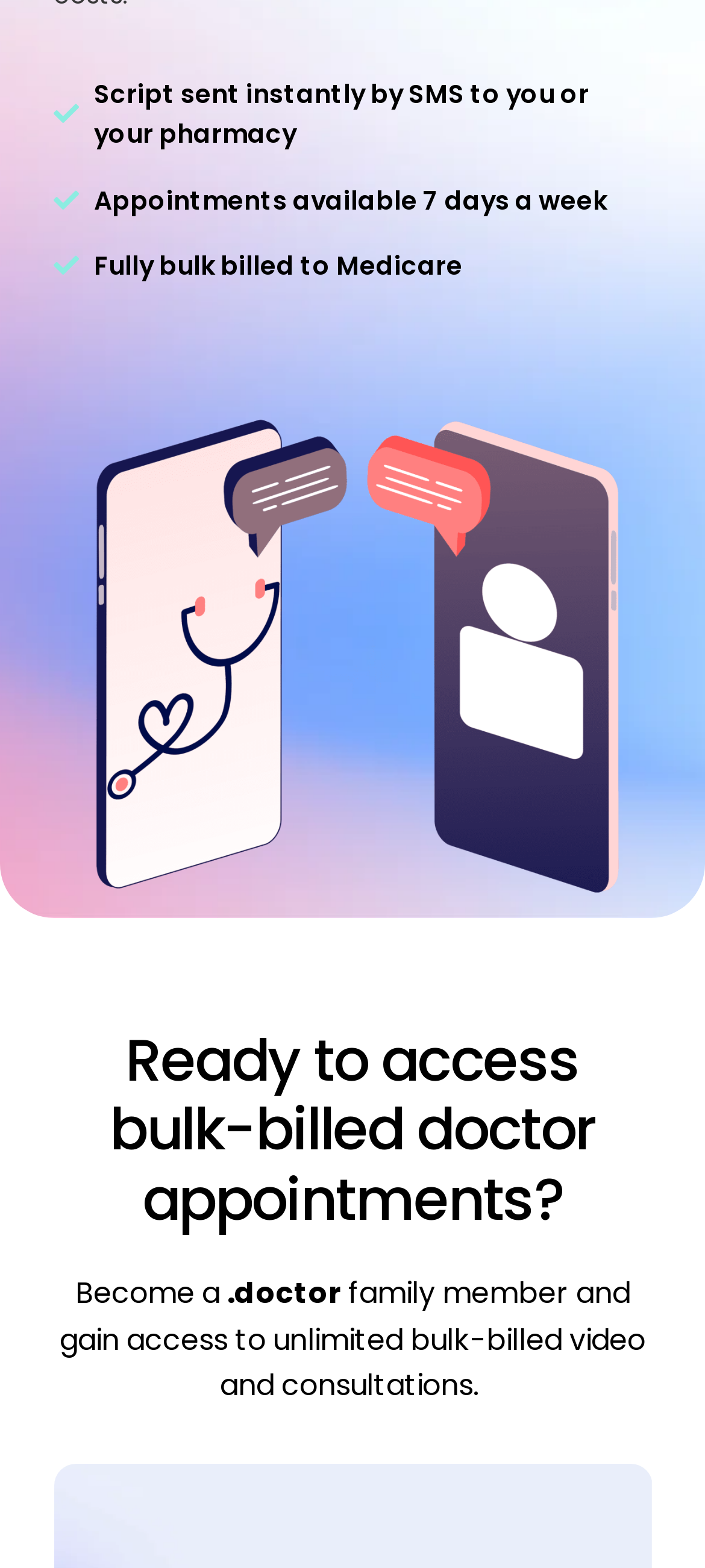Provide the bounding box coordinates for the UI element described in this sentence: "Conditions we treat". The coordinates should be four float values between 0 and 1, i.e., [left, top, right, bottom].

[0.101, 0.205, 0.899, 0.231]